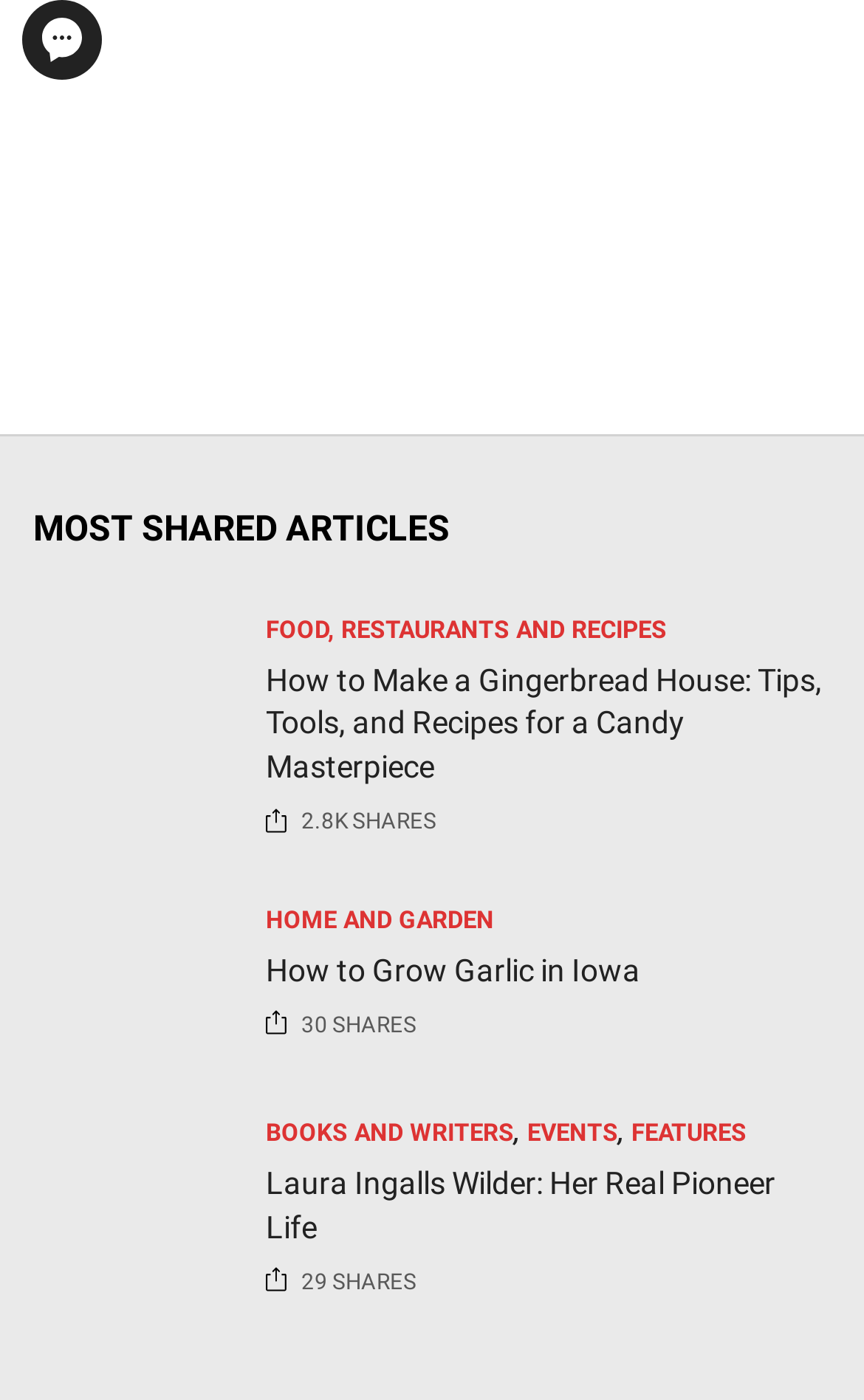How many shares does the article about garlic have?
Please provide a detailed and thorough answer to the question.

The article about garlic has 2.8K shares, as indicated by the StaticText '2.8K' and 'SHARES' below the heading 'How to Grow Garlic in Iowa'.